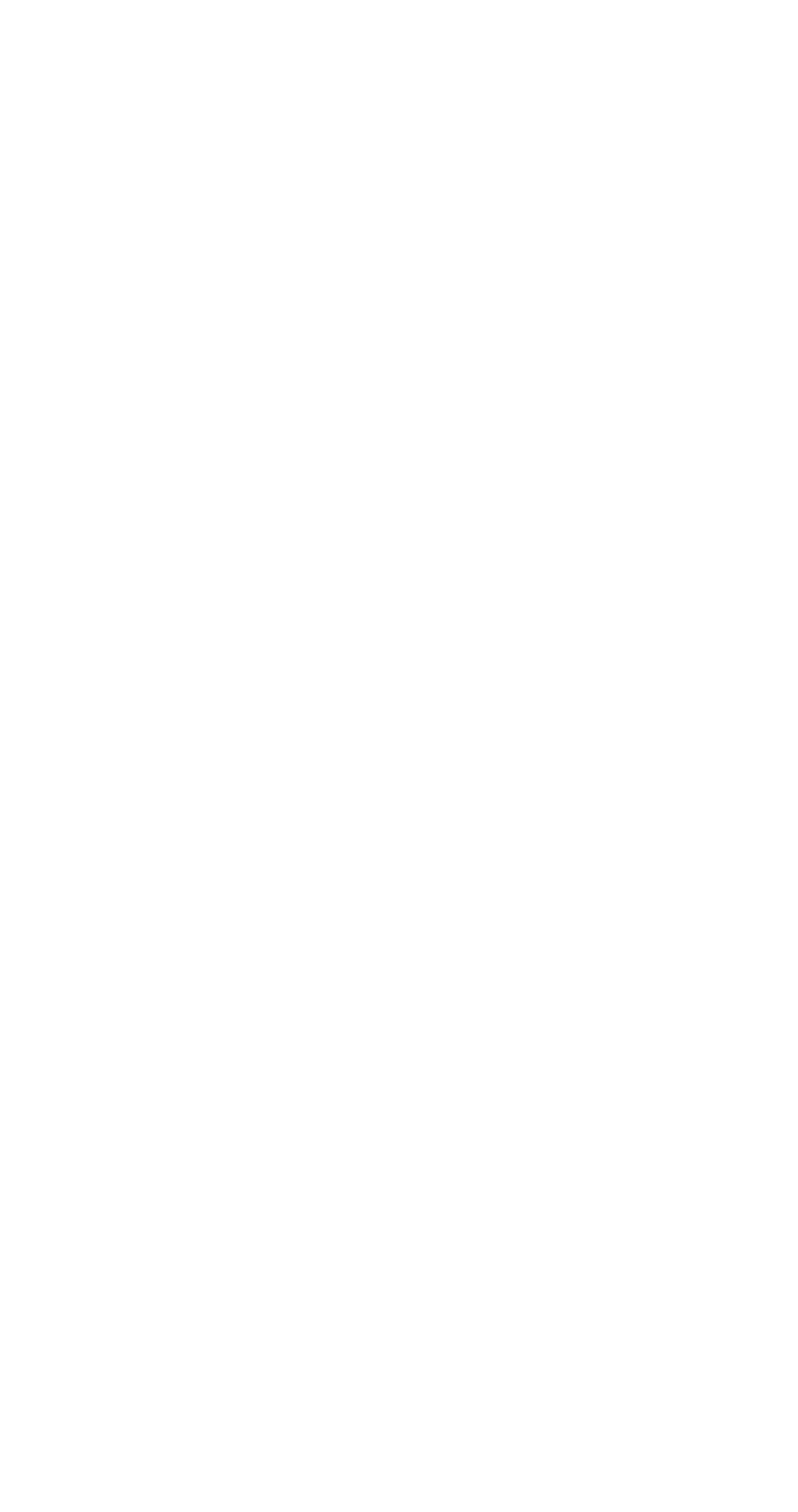Please respond in a single word or phrase: 
How many months are listed in 2023?

5